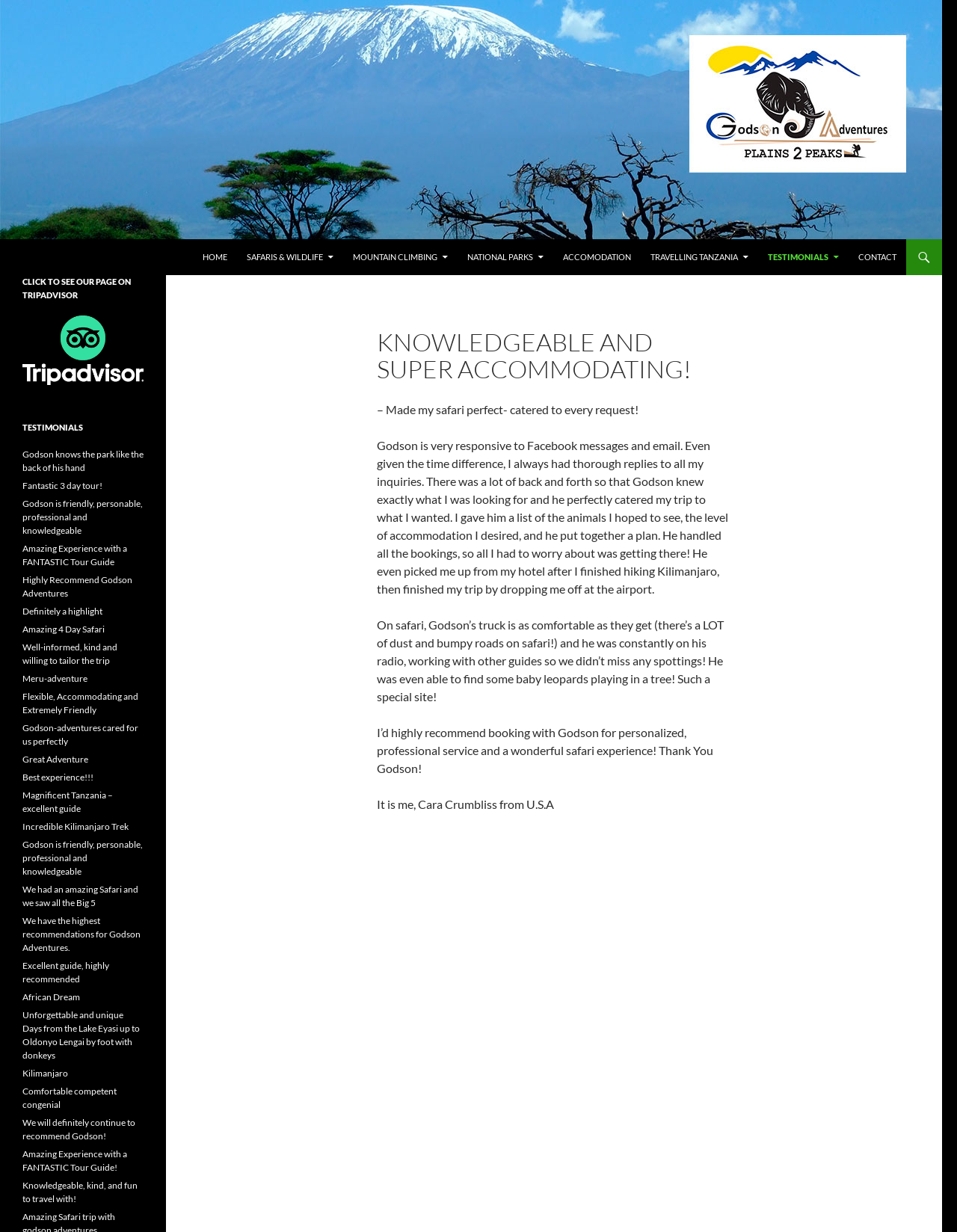Given the element description: "Godson-adventures cared for us perfectly", predict the bounding box coordinates of the UI element it refers to, using four float numbers between 0 and 1, i.e., [left, top, right, bottom].

[0.023, 0.586, 0.145, 0.606]